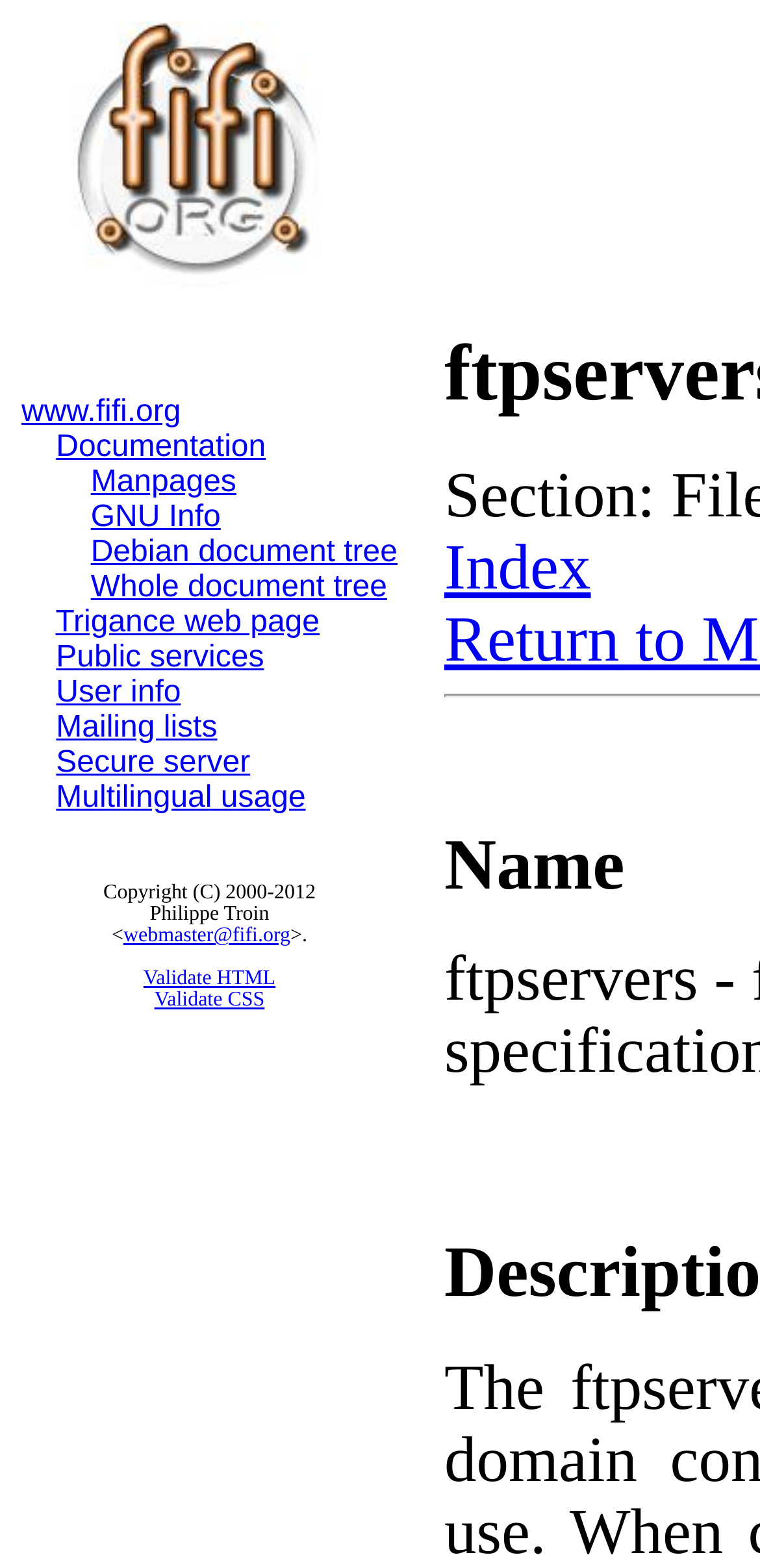Based on the element description Public services, identify the bounding box coordinates for the UI element. The coordinates should be in the format (top-left x, top-left y, bottom-right x, bottom-right y) and within the 0 to 1 range.

[0.094, 0.498, 0.489, 0.531]